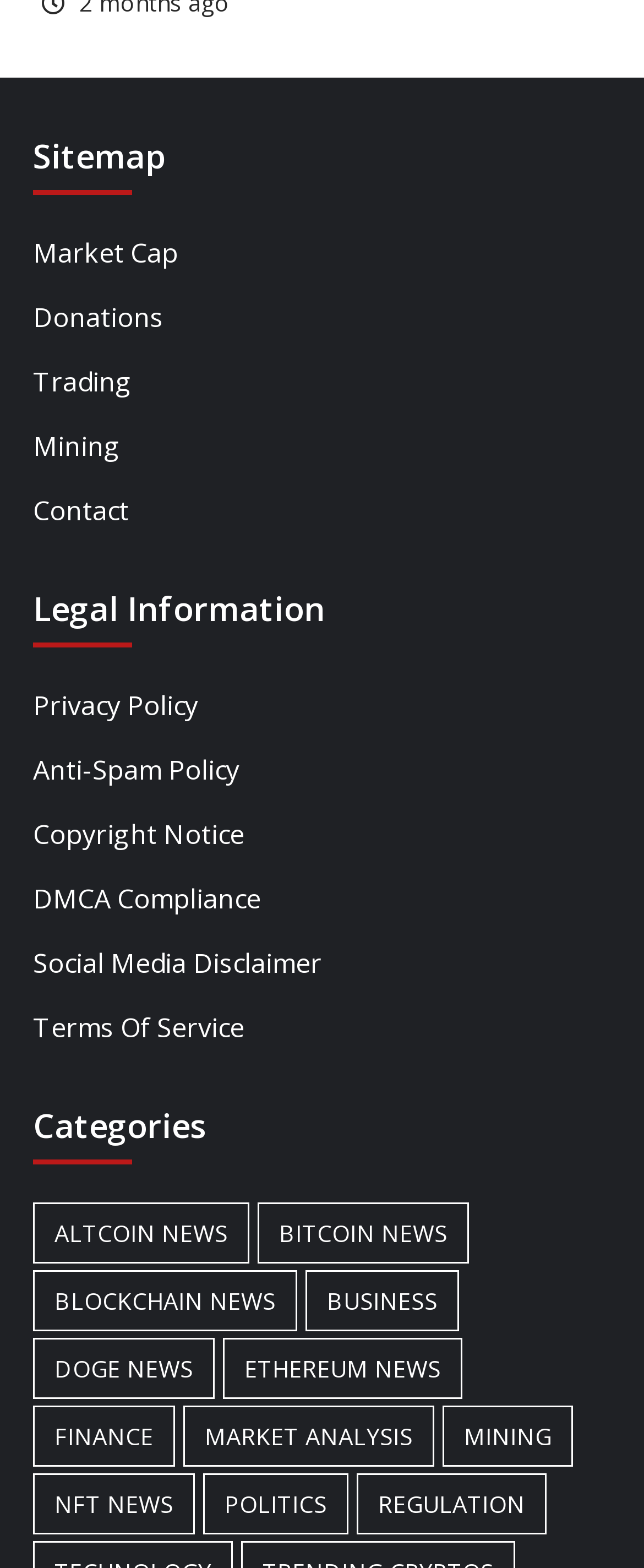Extract the bounding box coordinates for the UI element described by the text: "Social Media Disclaimer". The coordinates should be in the form of [left, top, right, bottom] with values between 0 and 1.

[0.051, 0.602, 0.949, 0.637]